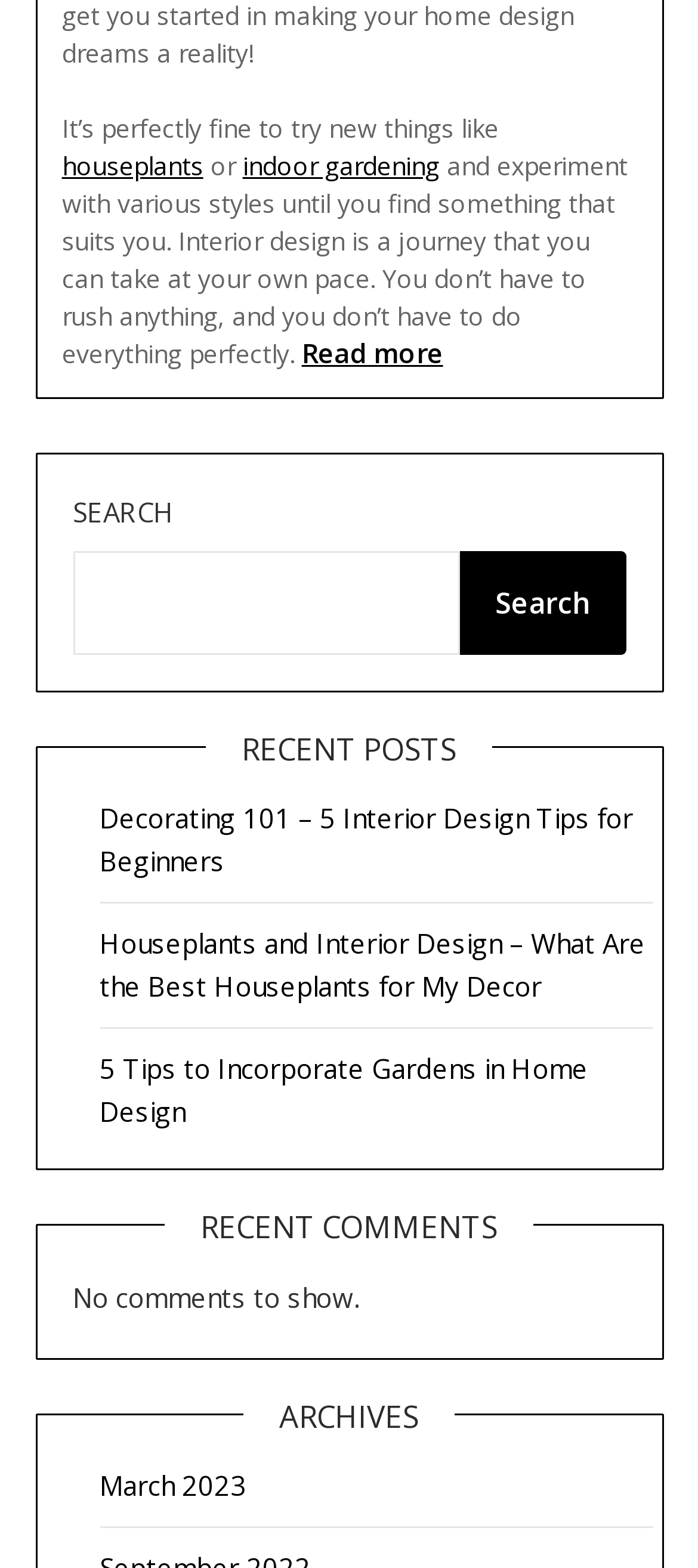How many recent posts are listed?
Using the visual information, answer the question in a single word or phrase.

3